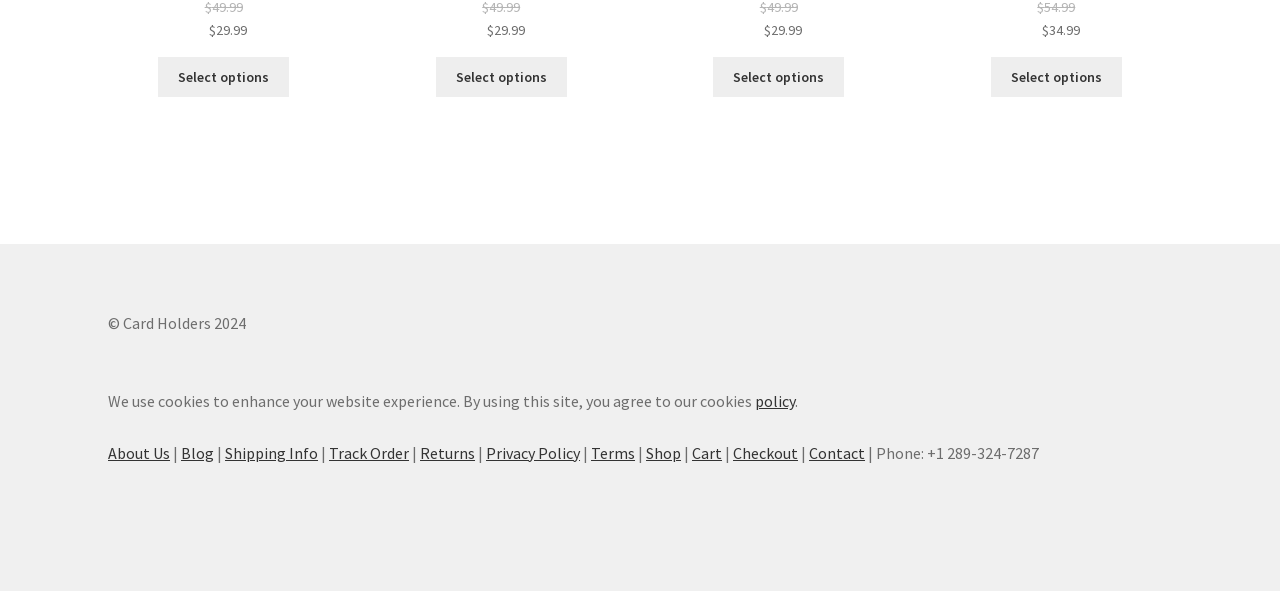Kindly provide the bounding box coordinates of the section you need to click on to fulfill the given instruction: "explore AUTOMOBILE AND AUTOMOTIVE".

None